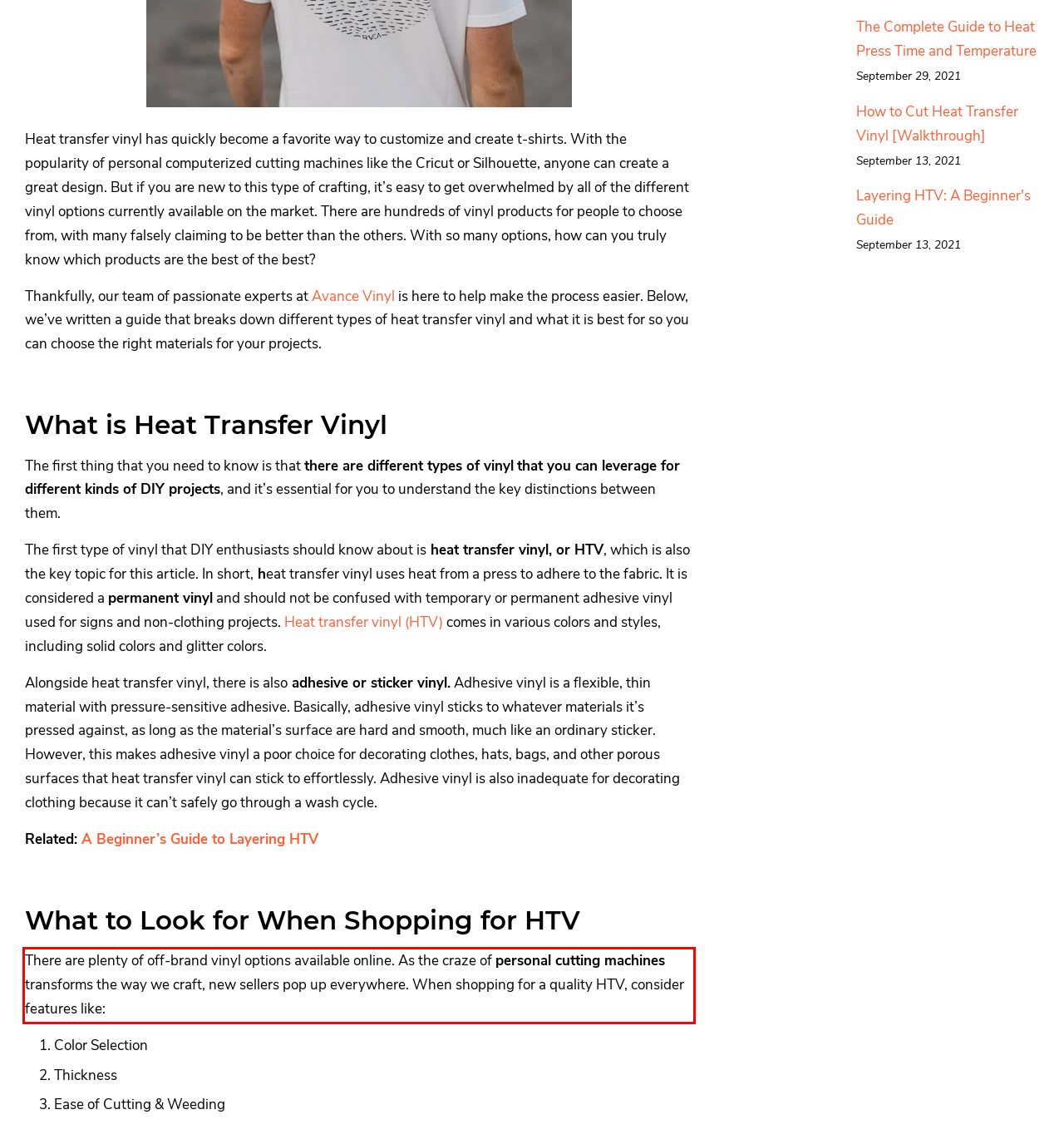Given a webpage screenshot with a red bounding box, perform OCR to read and deliver the text enclosed by the red bounding box.

There are plenty of off-brand vinyl options available online. As the craze of personal cutting machines transforms the way we craft, new sellers pop up everywhere. When shopping for a quality HTV, consider features like: